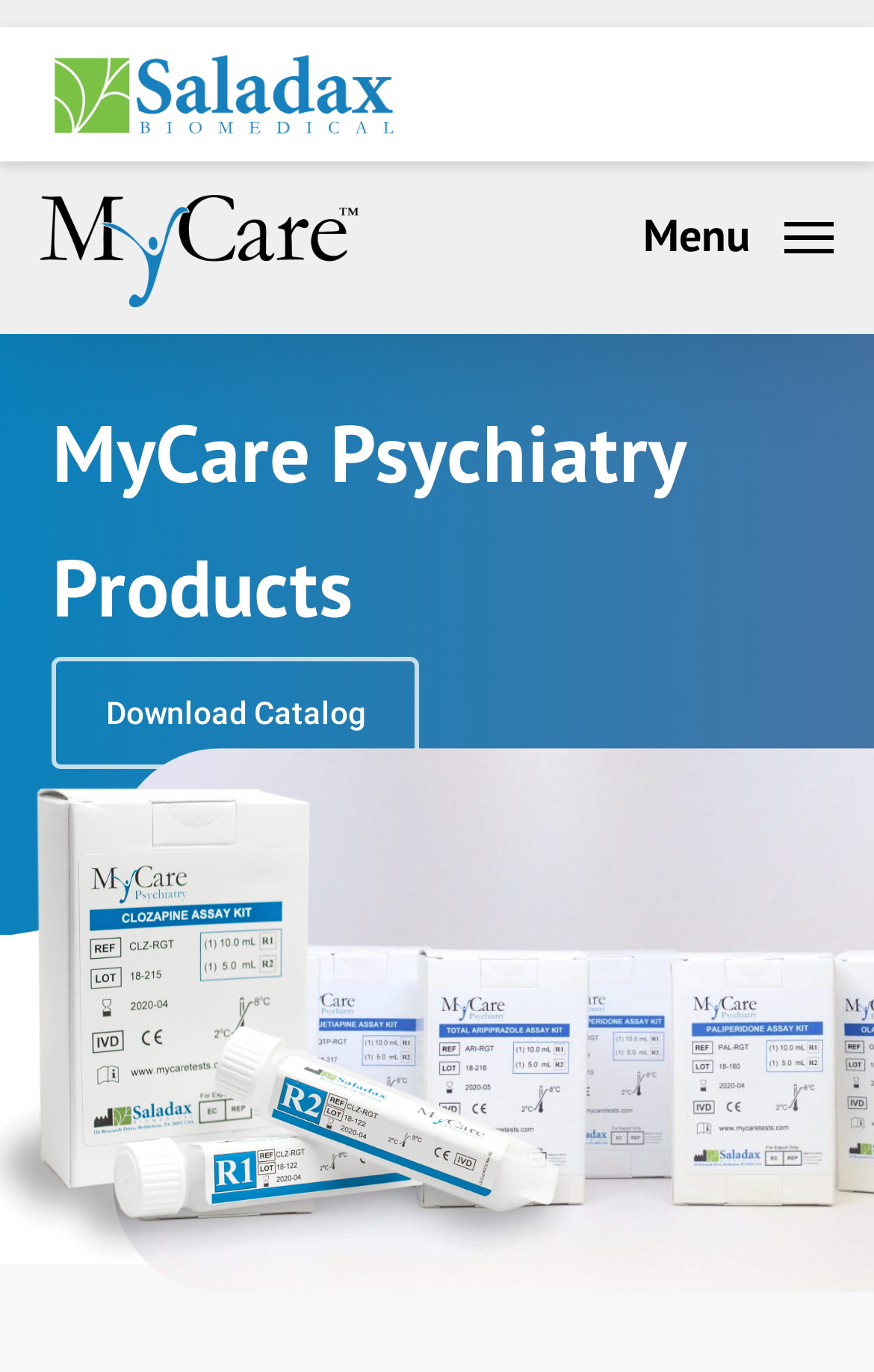What is the purpose of the quadmenu?
Examine the webpage screenshot and provide an in-depth answer to the question.

The quadmenu is controlled by a button, but its purpose is not explicitly stated on the webpage. It may be used for navigation or filtering products, but its exact function is unclear.